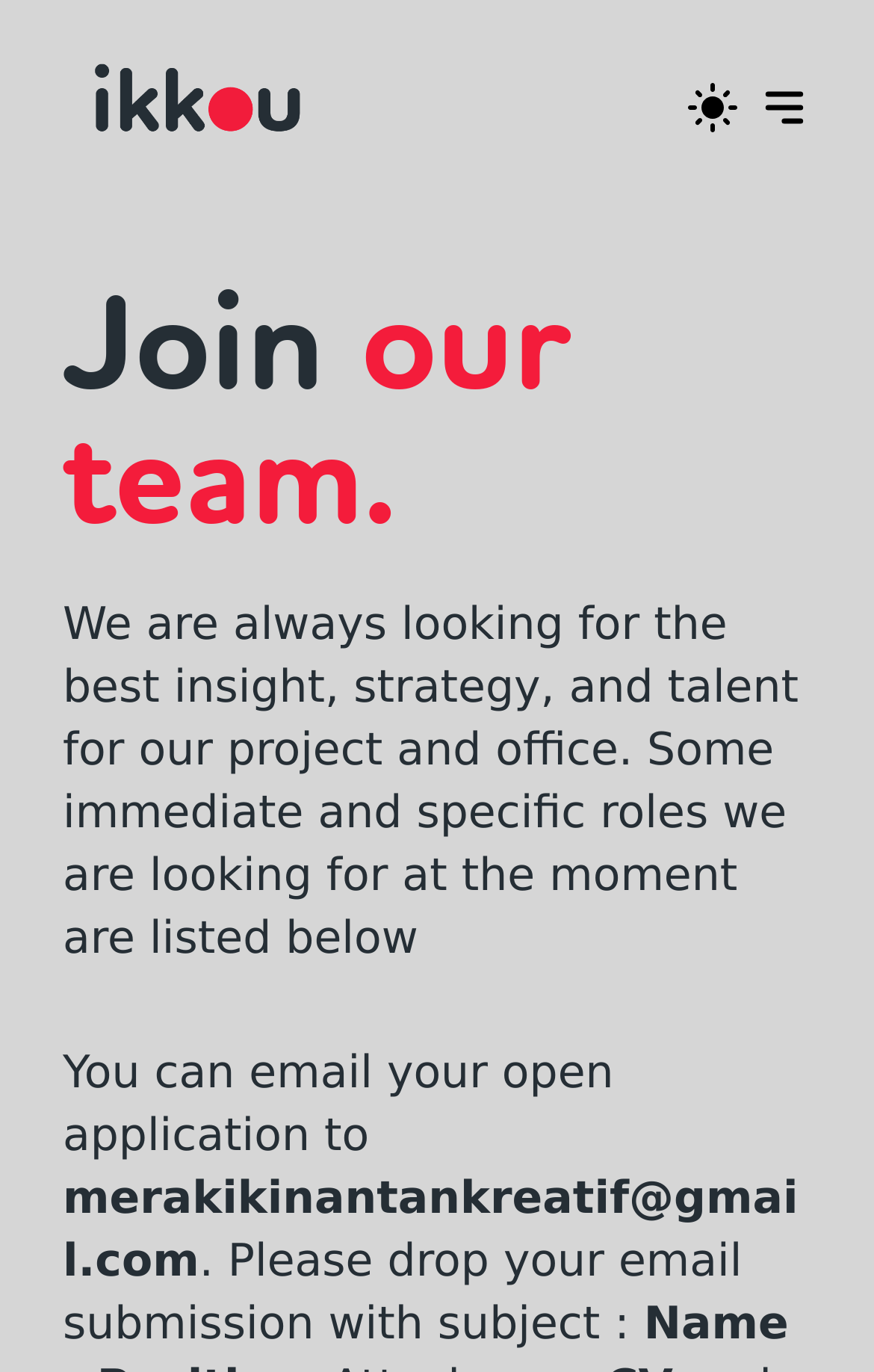Show me the bounding box coordinates of the clickable region to achieve the task as per the instruction: "Contact us".

[0.487, 0.699, 0.627, 0.732]